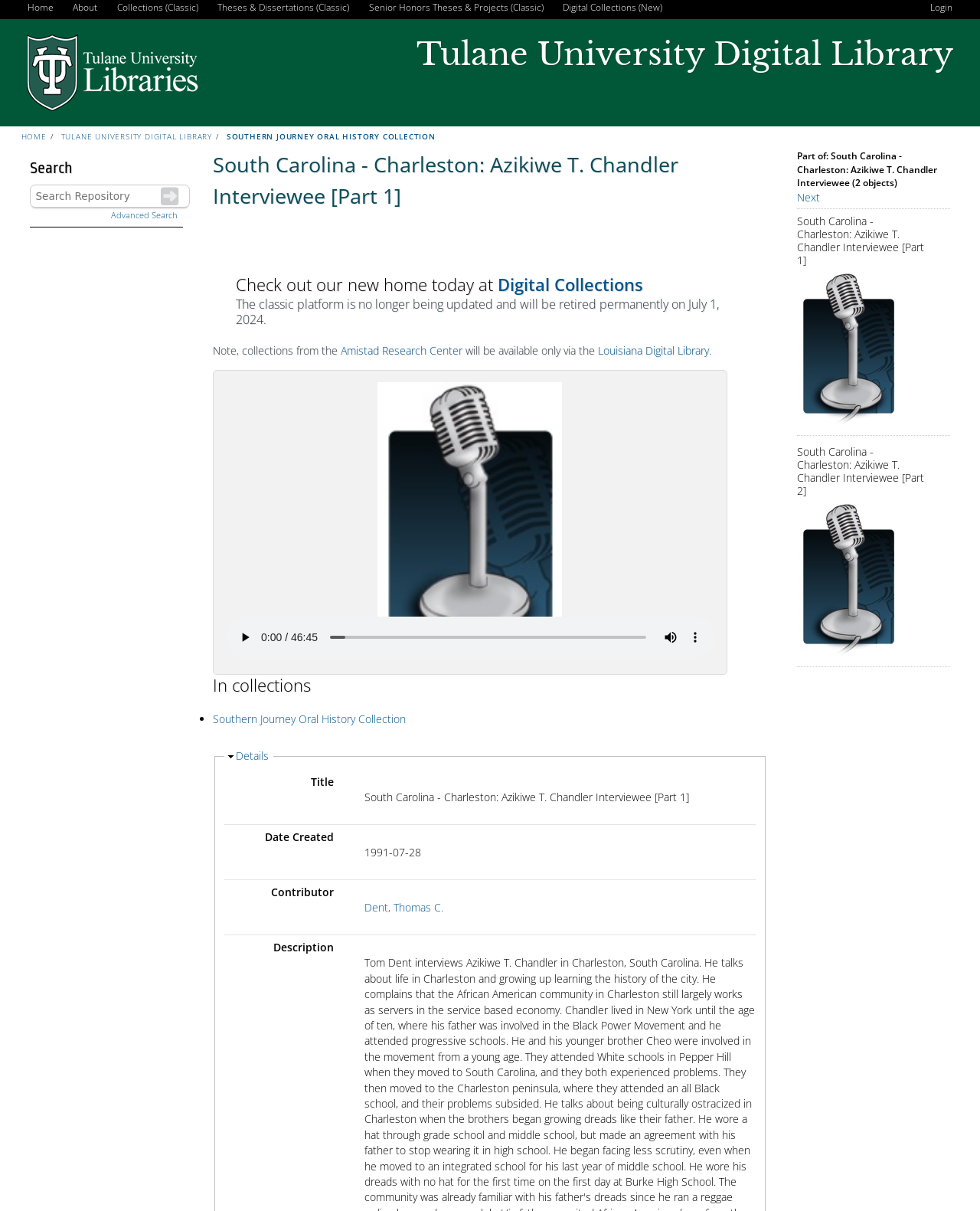What is the headline of the webpage?

South Carolina - Charleston: Azikiwe T. Chandler Interviewee [Part 1]